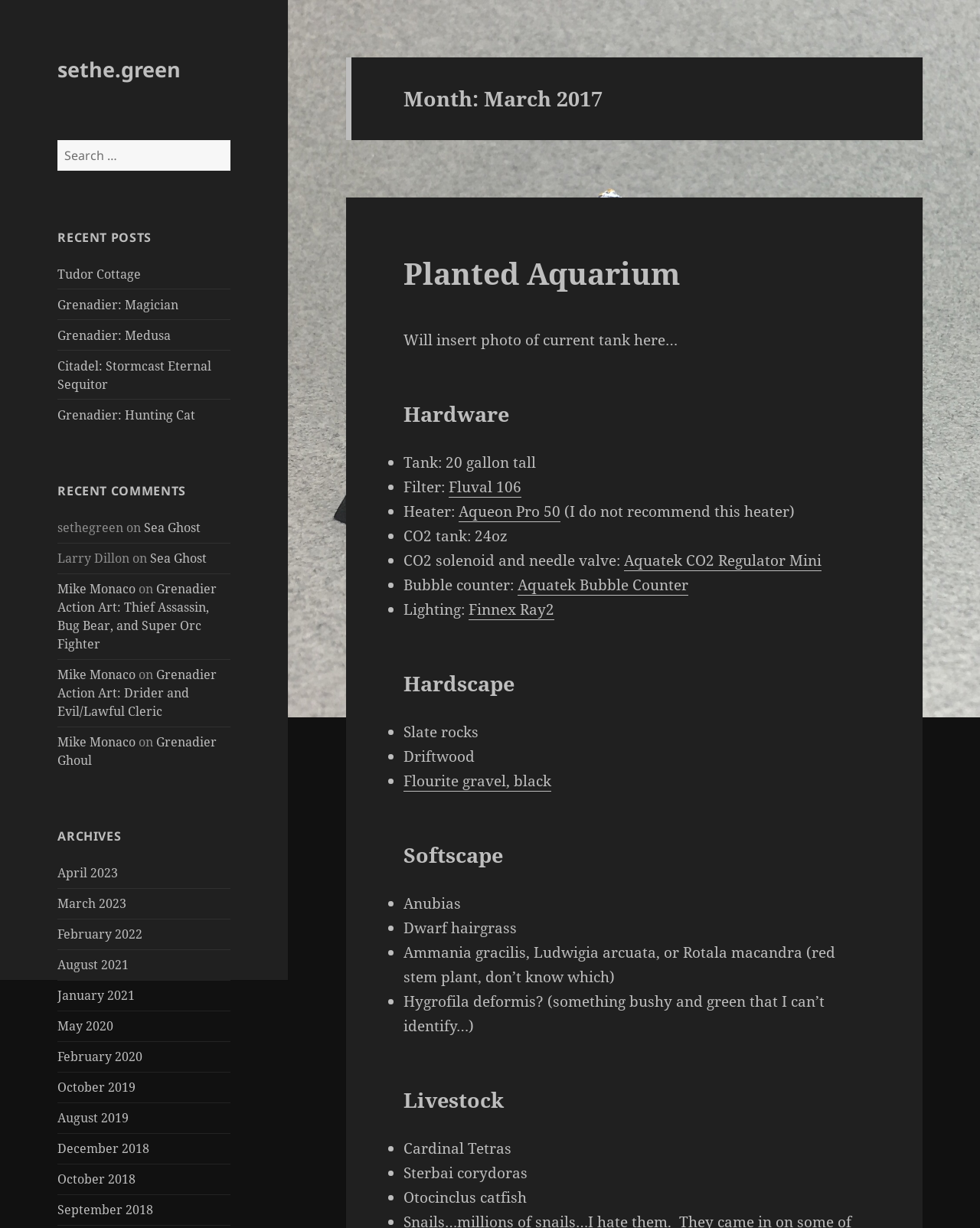What is the category of the first post?
From the screenshot, supply a one-word or short-phrase answer.

Planted Aquarium